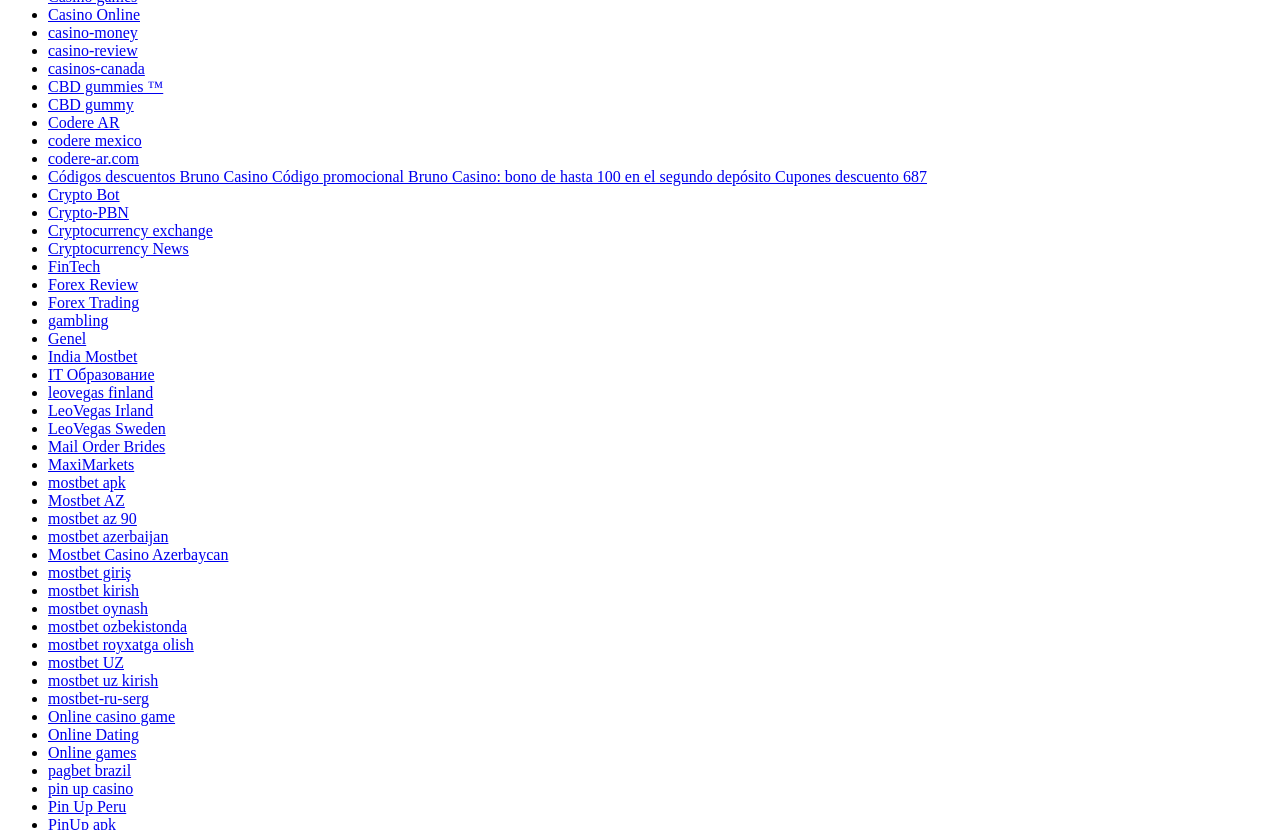Provide the bounding box coordinates of the HTML element this sentence describes: "mostbet azerbaijan".

[0.038, 0.636, 0.132, 0.657]